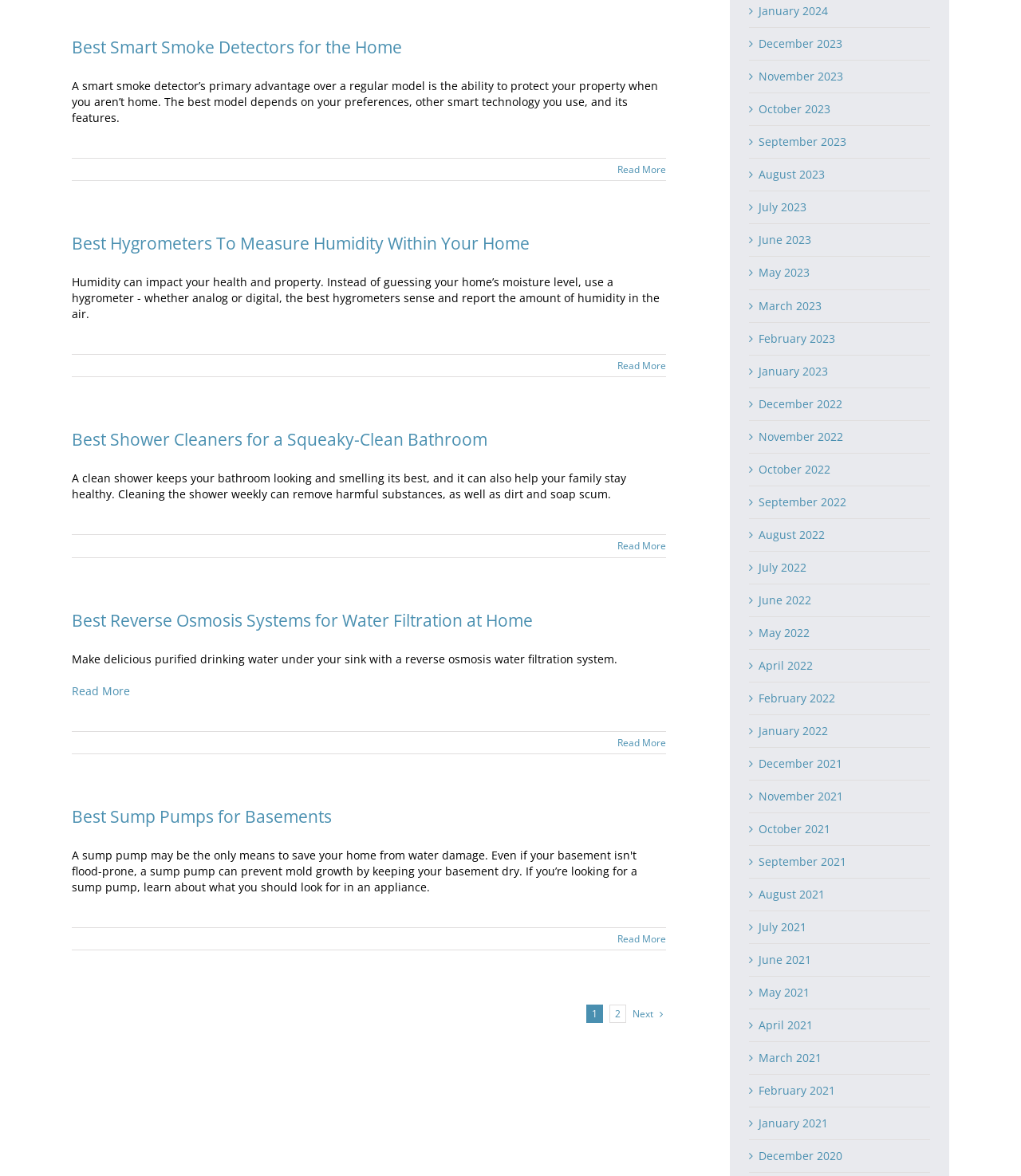Locate the bounding box of the UI element based on this description: "October 2022". Provide four float numbers between 0 and 1 as [left, top, right, bottom].

[0.743, 0.392, 0.813, 0.405]